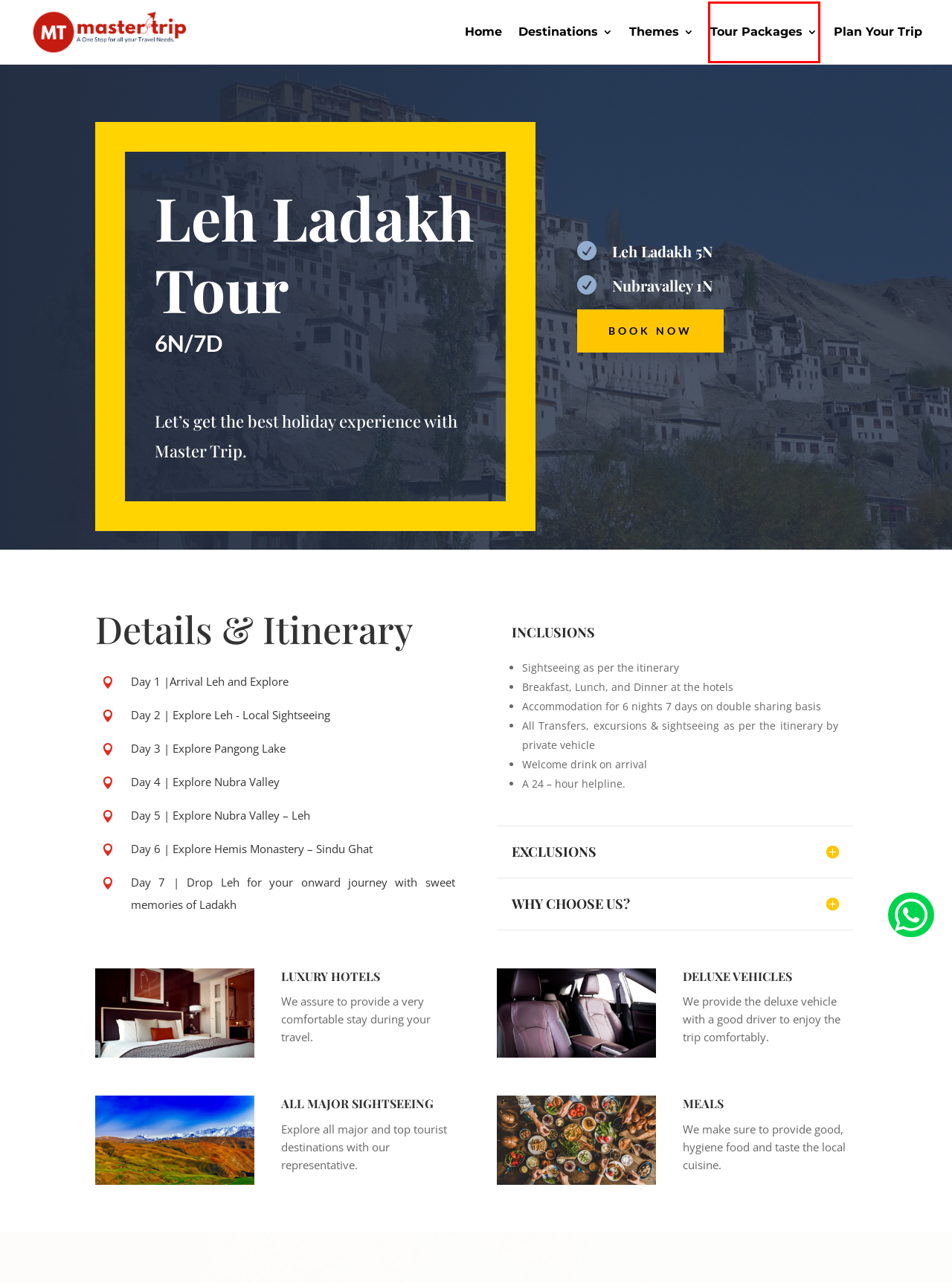Given a webpage screenshot with a red bounding box around a UI element, choose the webpage description that best matches the new webpage after clicking the element within the bounding box. Here are the candidates:
A. Plan Your Trip | Master Trip | Do Not Hesitate To Contact Us...
B. Contact Us | Master Trip
C. Disclaimer - Master Trip
D. India Tours # Best of India Tour Packages & Holidays | Master Trip
E. Privacy Policy - Master Trip
F. Rent A Car | Coaches | Master Trip
G. Master Trip # Travel Website 30% OFF on Hotels, Flights, and Holidays
H. Top Travel Destinations # Explore Most Amazing Tourist Destinations

D